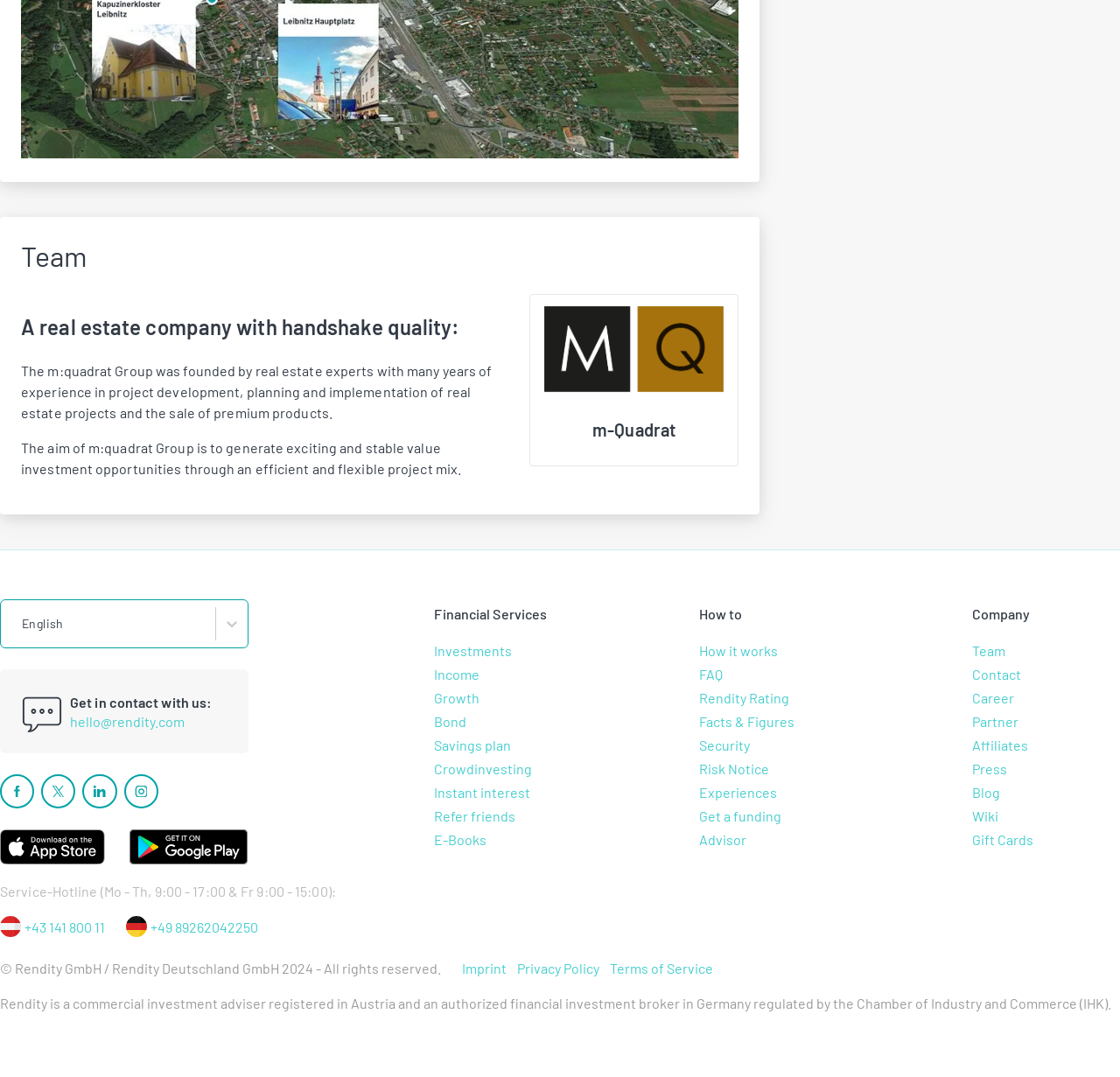Determine the bounding box for the described HTML element: "Crowdinvesting". Ensure the coordinates are four float numbers between 0 and 1 in the format [left, top, right, bottom].

[0.388, 0.703, 0.489, 0.725]